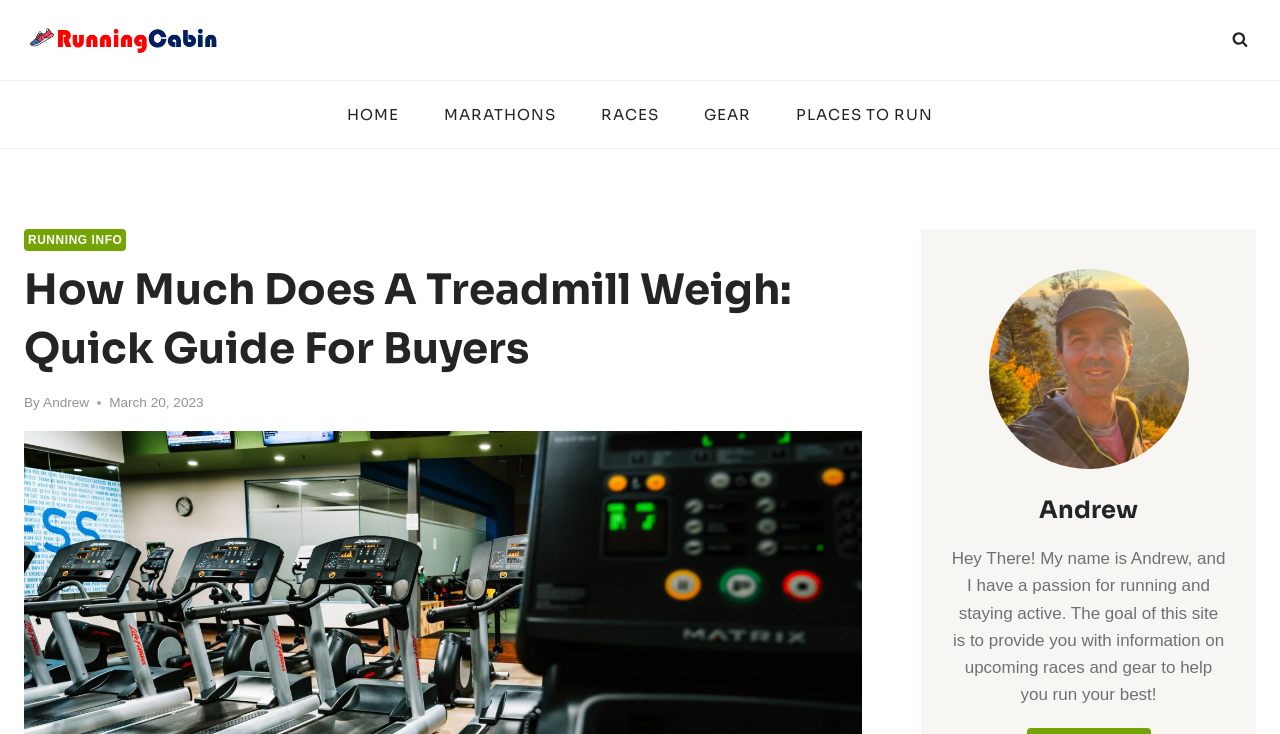What are the main navigation categories?
Examine the image and provide an in-depth answer to the question.

I found the main navigation categories by examining the 'Primary Navigation' section, which contains links to these categories.